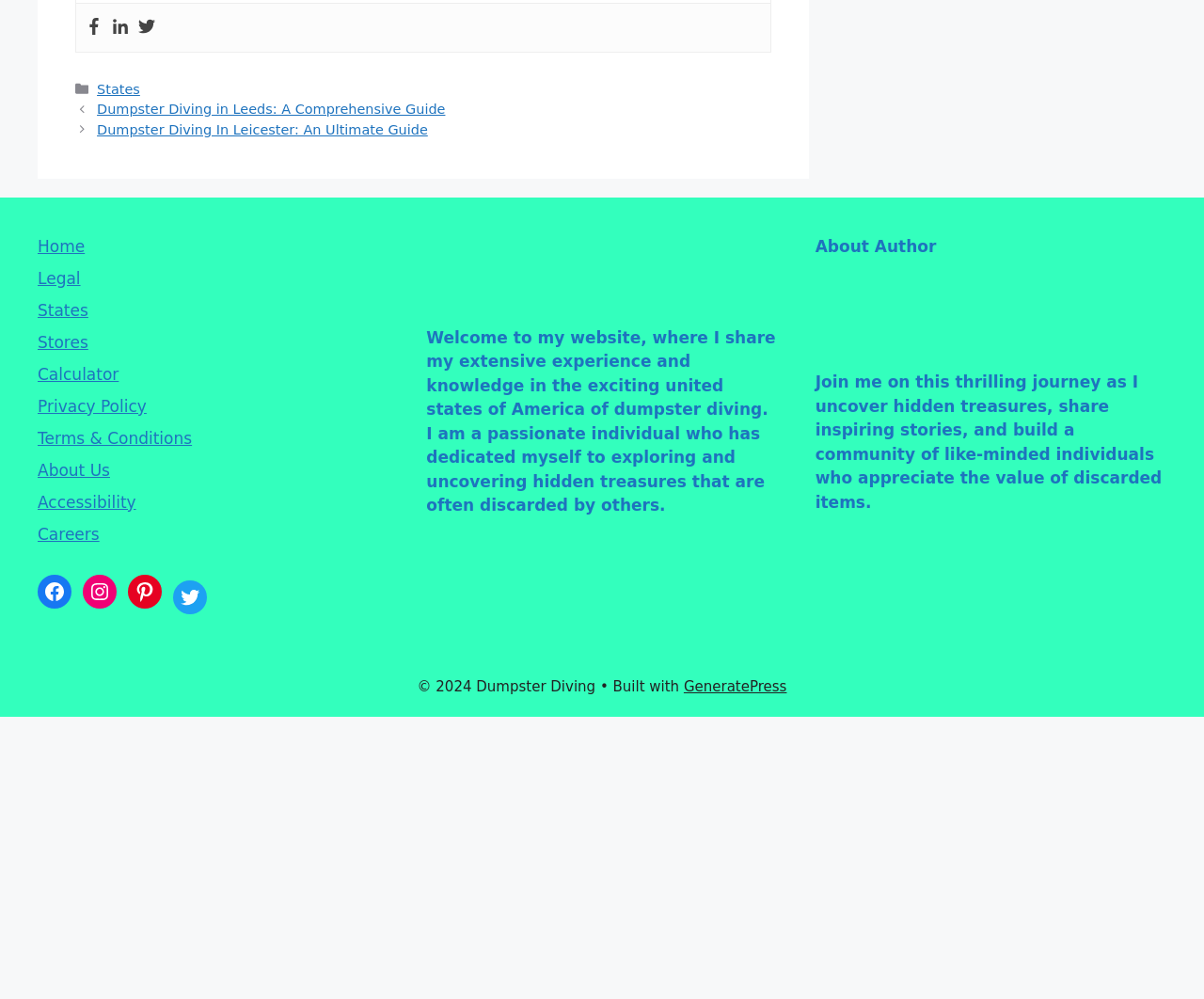Determine the bounding box coordinates of the region to click in order to accomplish the following instruction: "Explore the Dumpster Diving in Leeds guide". Provide the coordinates as four float numbers between 0 and 1, specifically [left, top, right, bottom].

[0.081, 0.102, 0.37, 0.117]